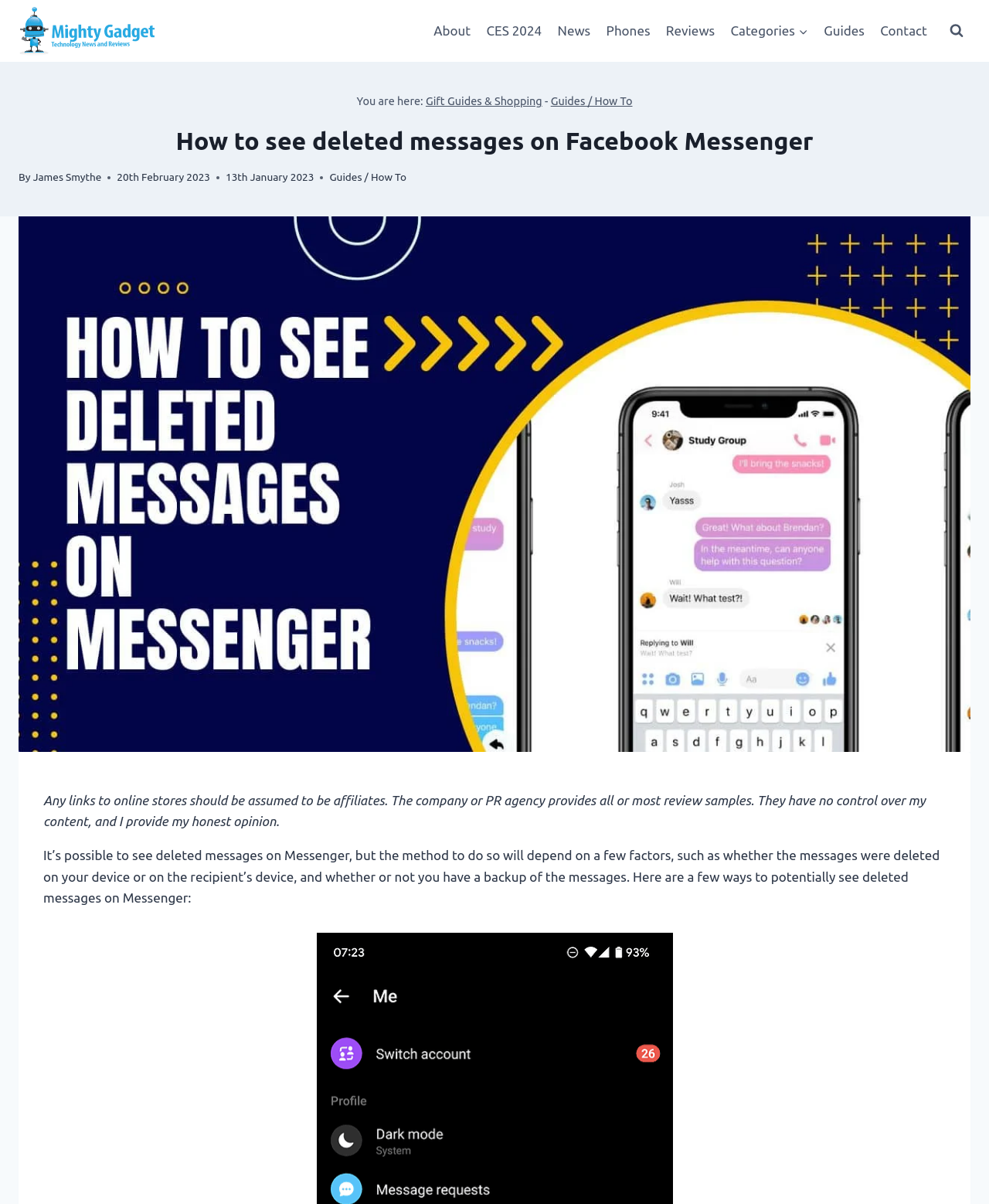Please specify the bounding box coordinates for the clickable region that will help you carry out the instruction: "Search using the search form".

[0.953, 0.014, 0.981, 0.037]